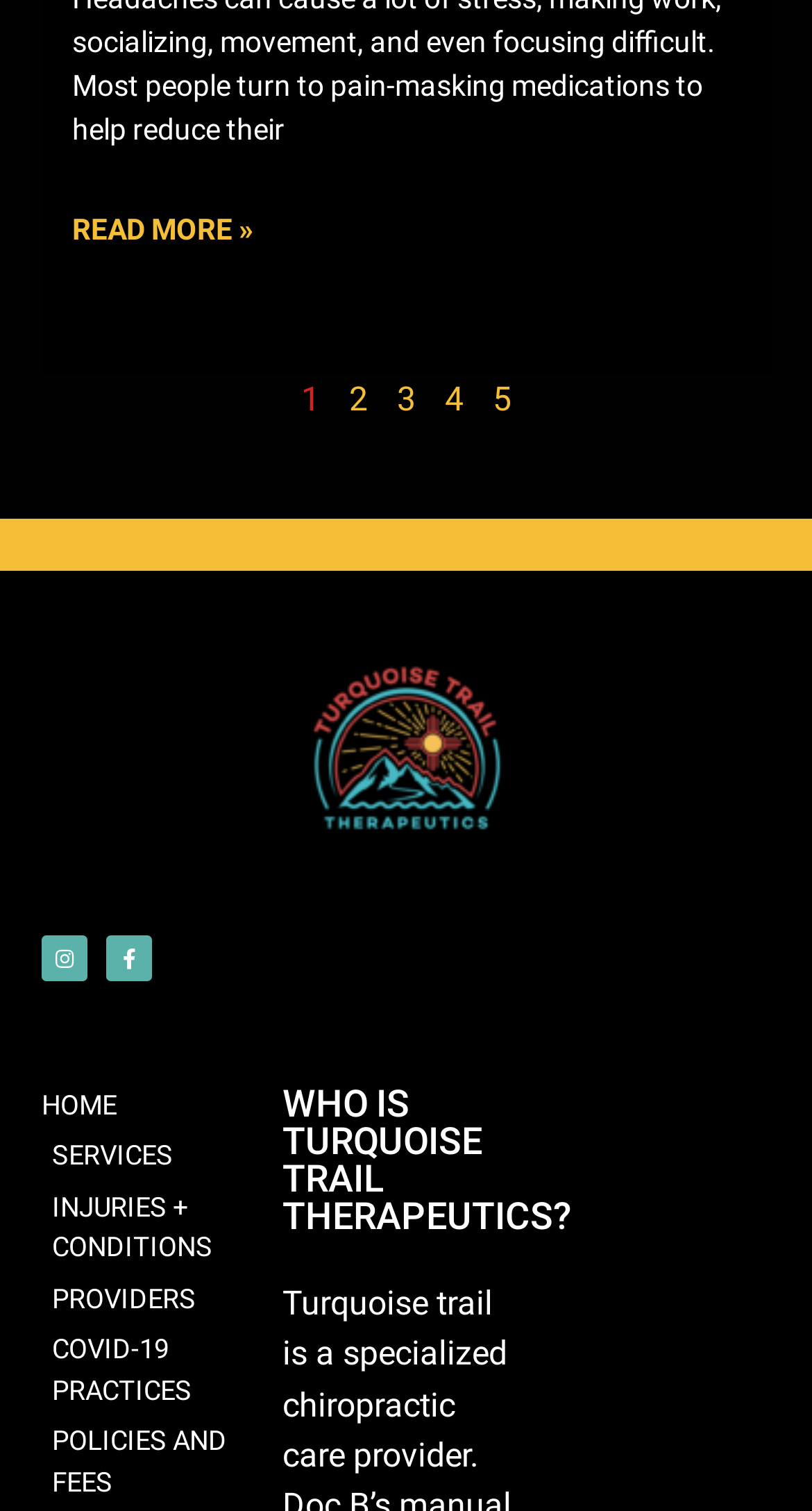How many main navigation links are there?
Offer a detailed and full explanation in response to the question.

I counted the number of main navigation links, which are 'HOME', 'SERVICES', 'INJURIES + CONDITIONS', 'PROVIDERS', 'COVID-19 PRACTICES', and 'POLICIES AND FEES', and there are 6 links in total.